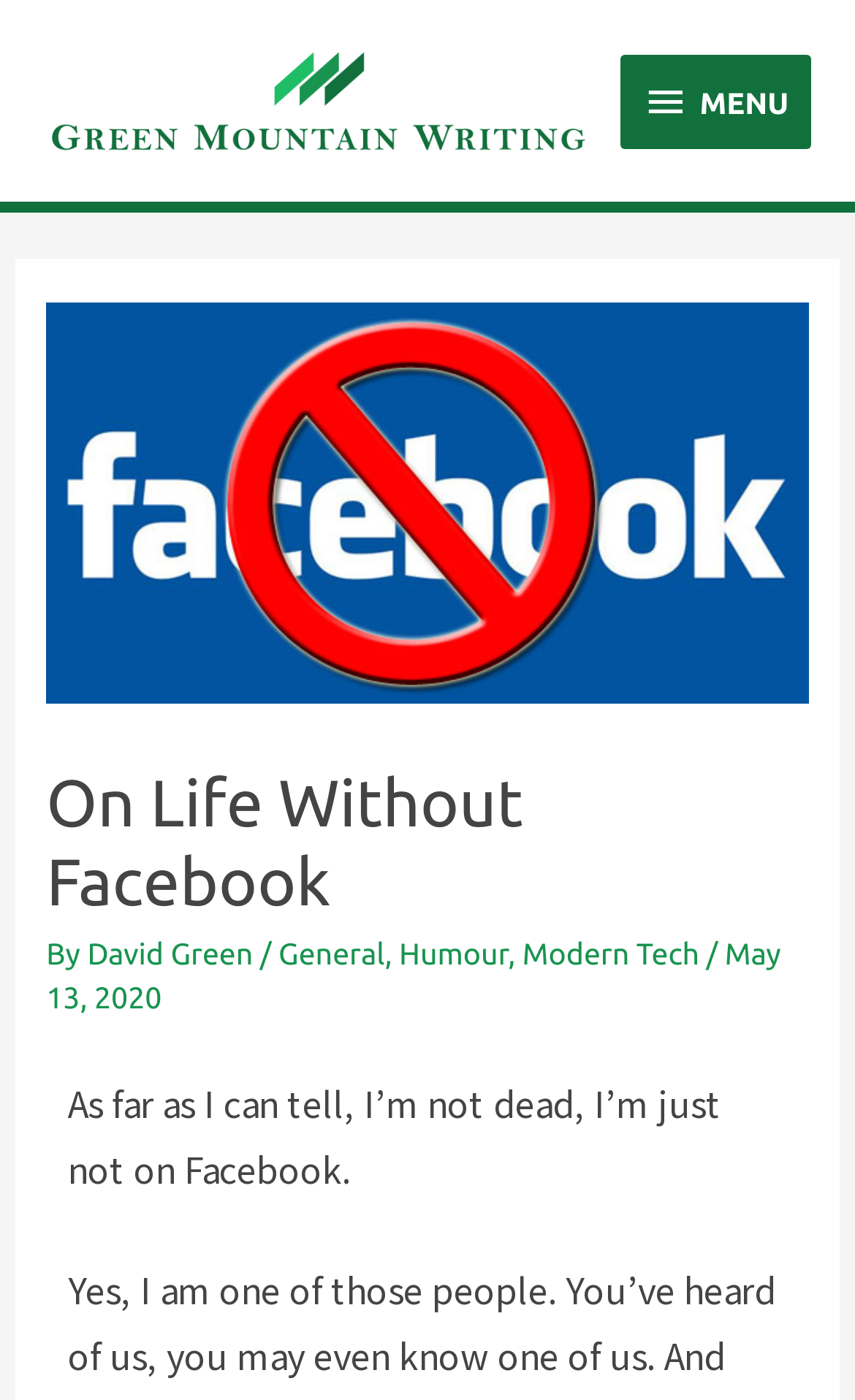Answer the question in a single word or phrase:
What is the logo on top of the Facebook logo?

Red no emblem